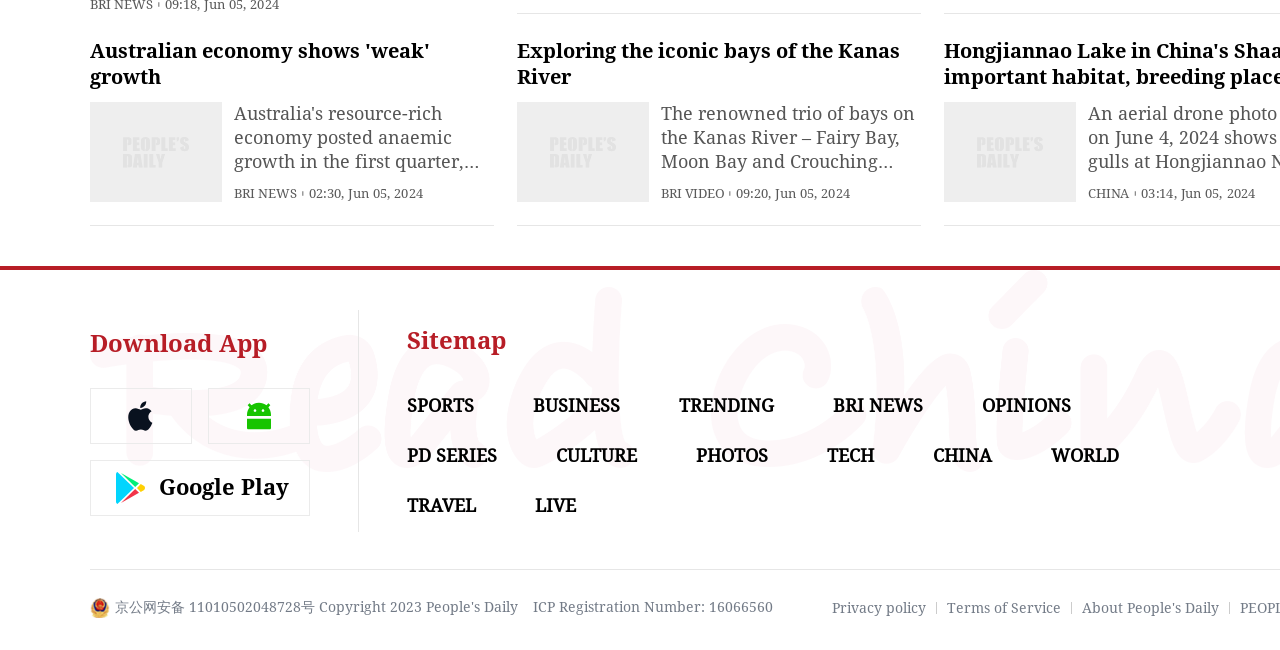Find the bounding box coordinates of the clickable region needed to perform the following instruction: "Visit the homepage of People's Daily English language App". The coordinates should be provided as four float numbers between 0 and 1, i.e., [left, top, right, bottom].

[0.07, 0.596, 0.15, 0.683]